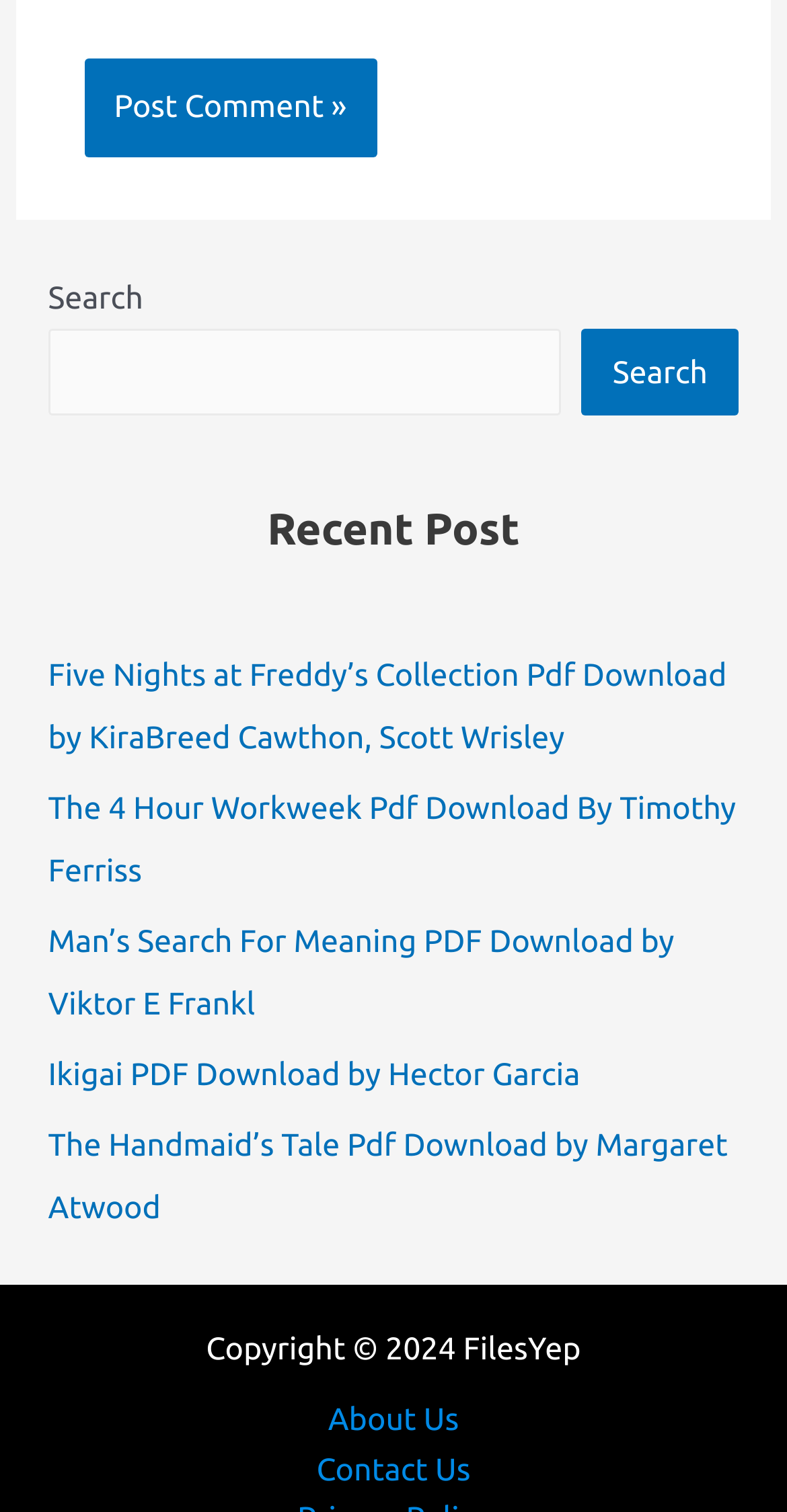What is the category of the posts on this webpage?
Utilize the image to construct a detailed and well-explained answer.

The webpage has a heading labeled 'Recent Post' above the list of links, which suggests that the posts on this webpage are categorized as recent posts.